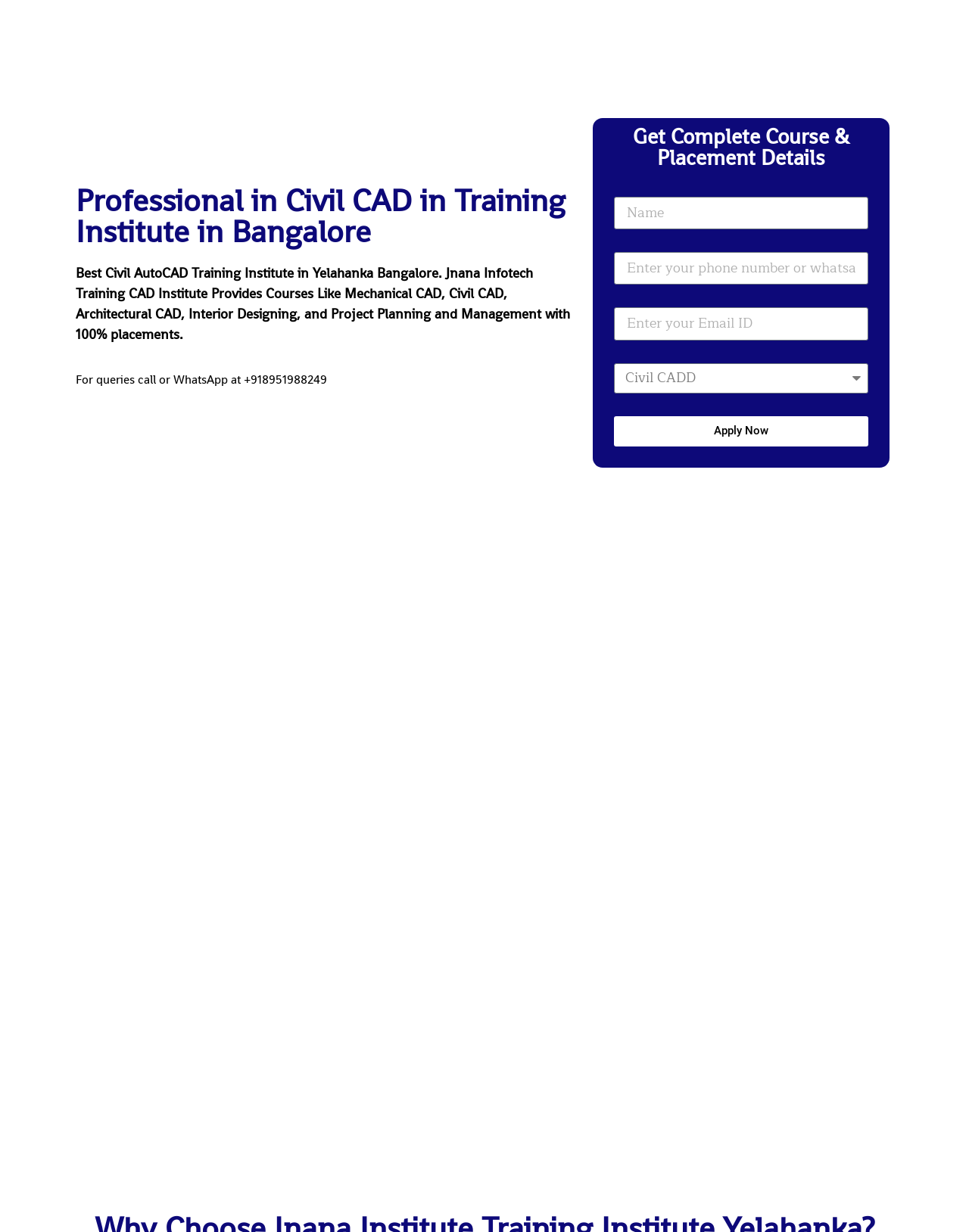Refer to the image and answer the question with as much detail as possible: What is the name of the training institute?

The name of the training institute is mentioned in the StaticText element with the text 'Jnana Infotech Training CAD Institute Provides Courses Like Mechanical CAD, Civil CAD, Architectural CAD, Interior Designing, and Project Planning and Management with 100% placements.'